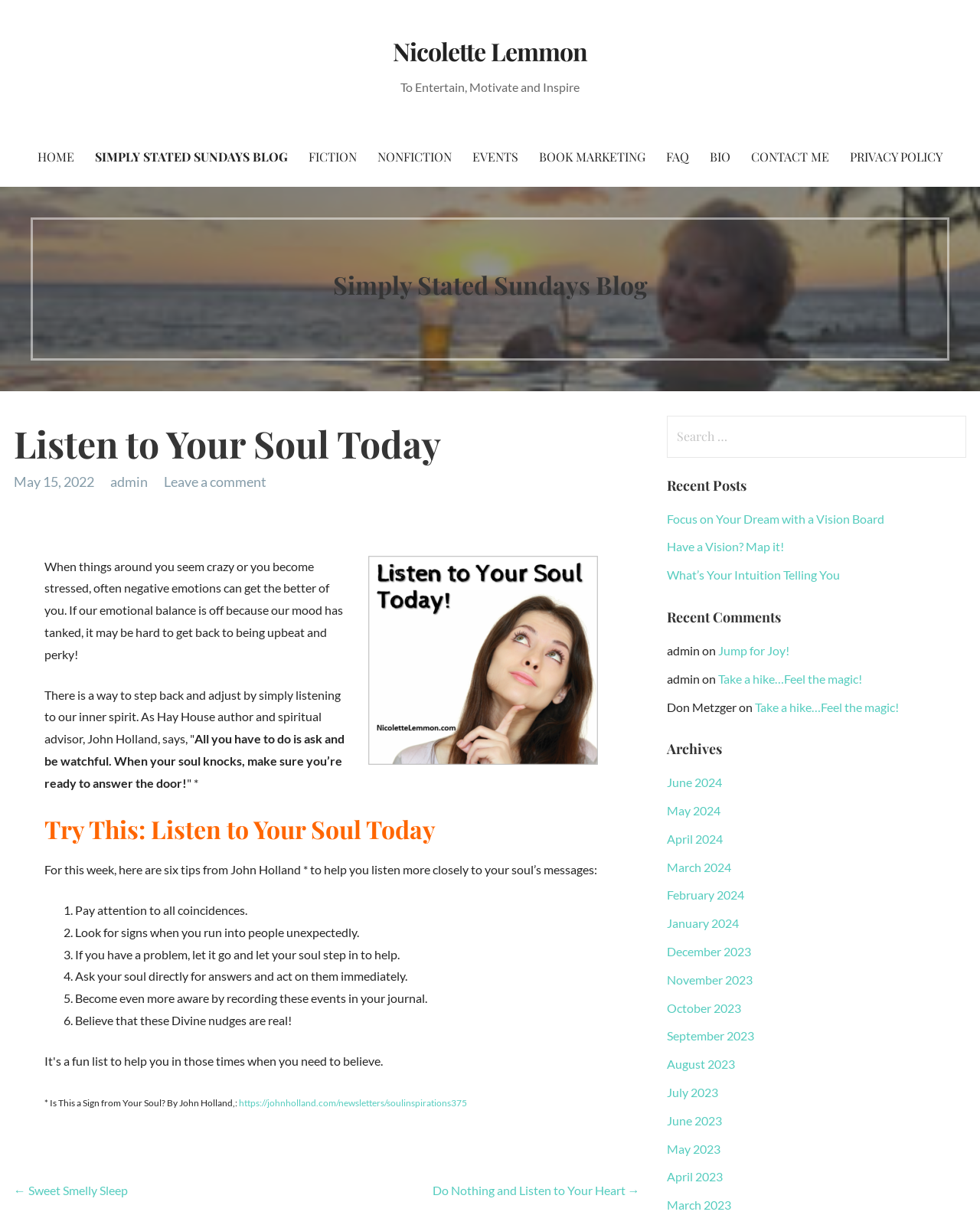Identify the bounding box coordinates of the region I need to click to complete this instruction: "Visit the 'EVENTS' page".

[0.473, 0.105, 0.538, 0.154]